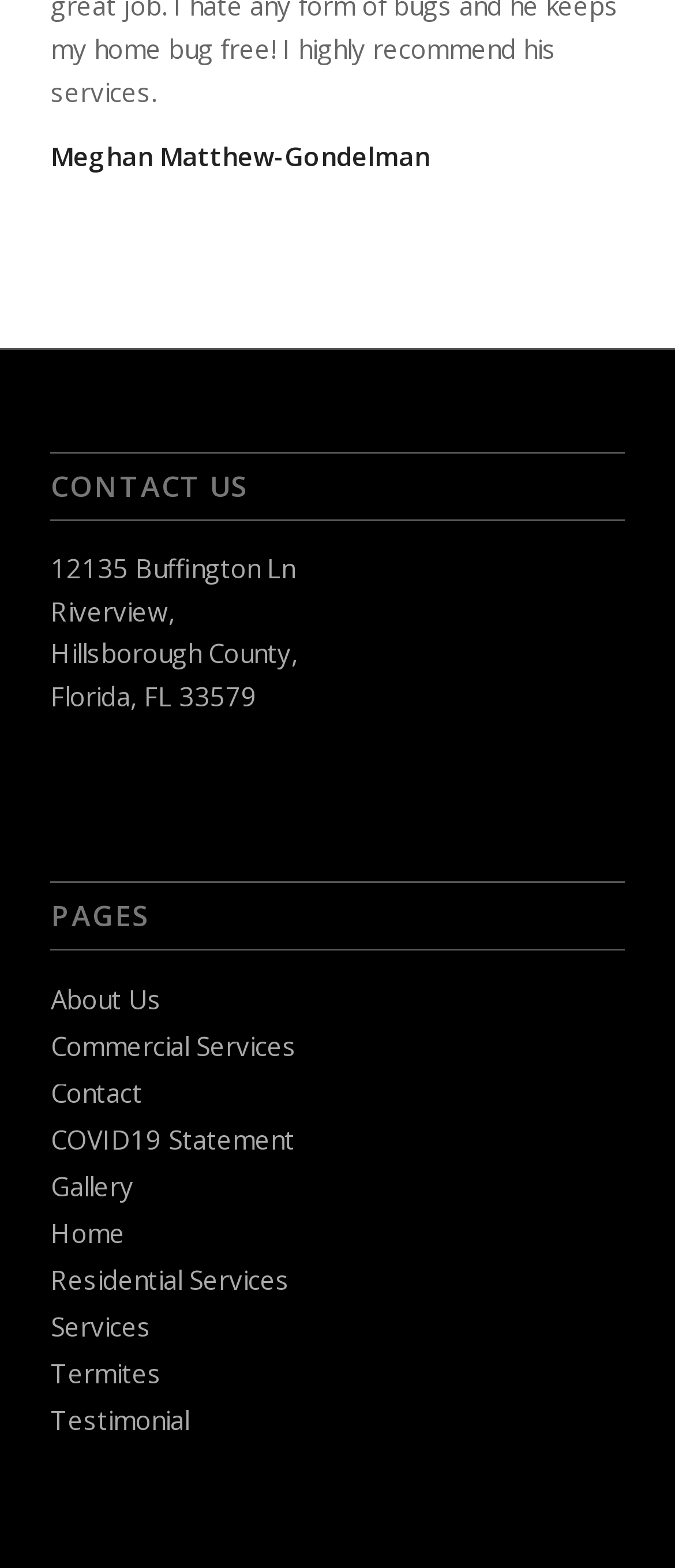Use a single word or phrase to answer this question: 
How many links are available under 'PAGES'?

11